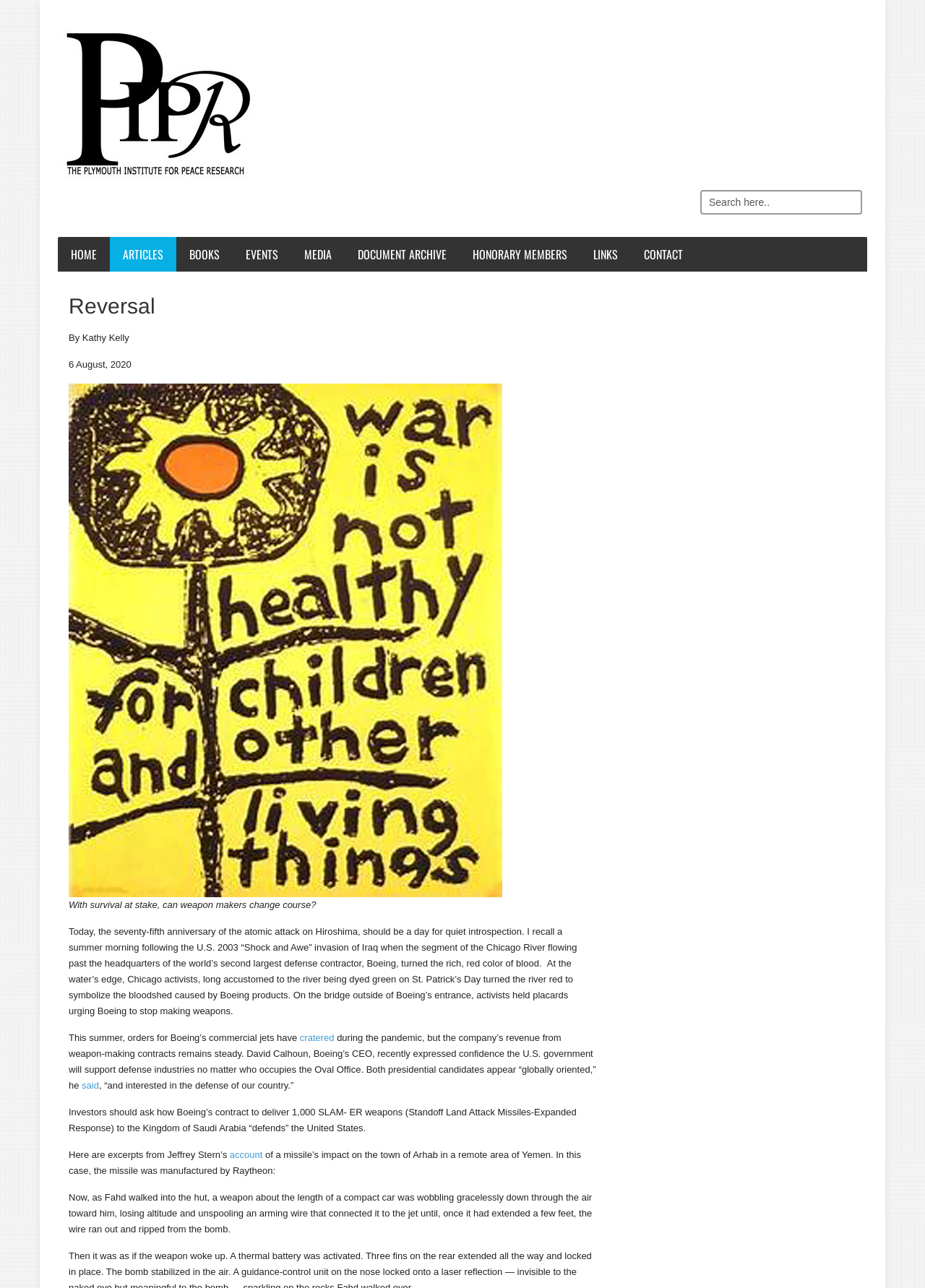Using the element description provided, determine the bounding box coordinates in the format (top-left x, top-left y, bottom-right x, bottom-right y). Ensure that all values are floating point numbers between 0 and 1. Element description: Honorary Members

[0.497, 0.184, 0.627, 0.211]